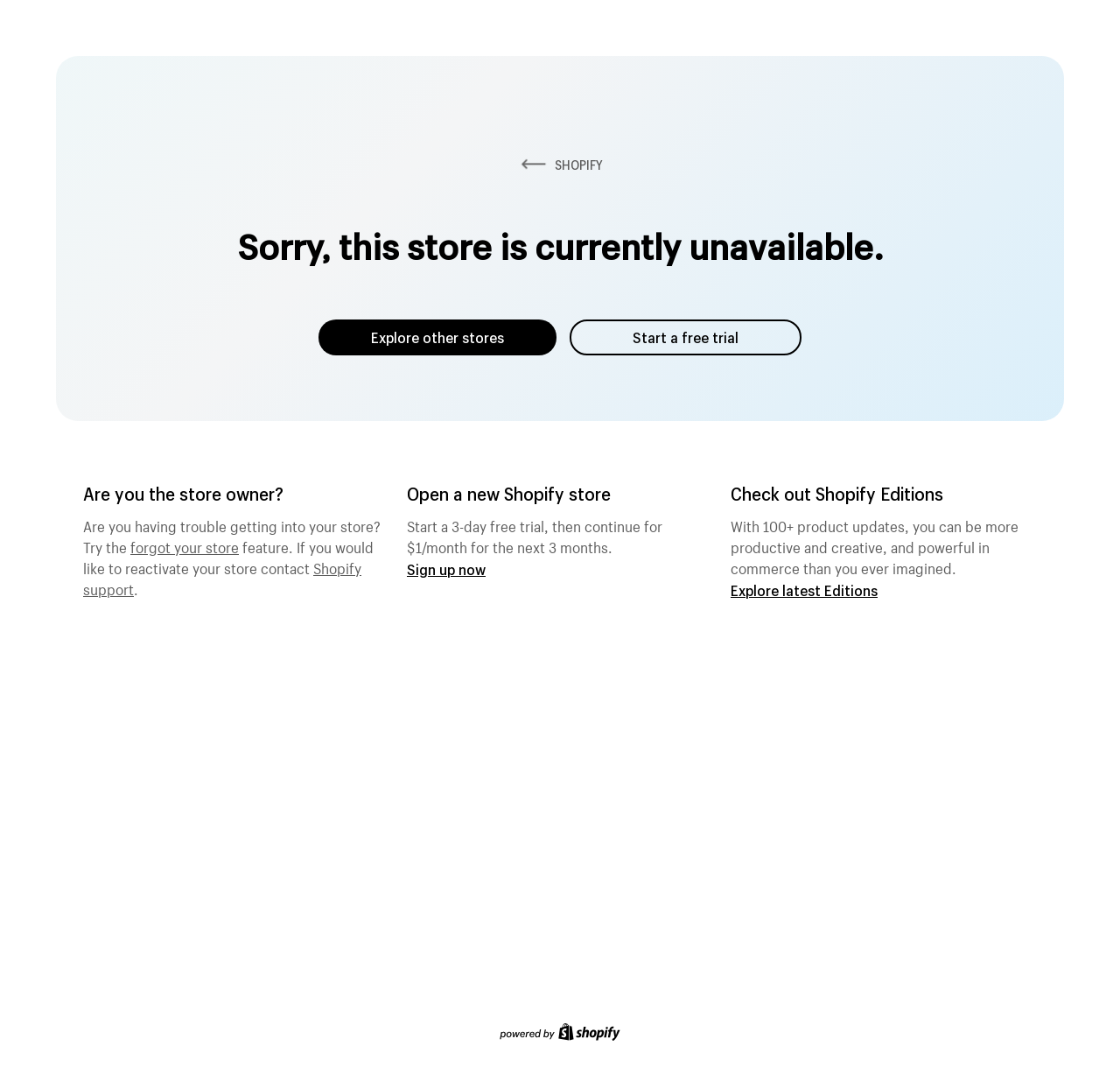Articulate a complete and detailed caption of the webpage elements.

This webpage appears to be a Shopify ecommerce platform page. At the top, there is a link to "SHOPIFY" accompanied by an image, likely the company's logo. Below this, a prominent heading announces that the store is currently unavailable. 

To the right of the heading, there are two links: "Explore other stores" and "Start a free trial". 

Further down, a section targets the store owner, asking if they are having trouble accessing their store. This section includes a link to "forgot your store" and another to "Shopify support". 

Adjacent to this section, an invitation to "Open a new Shopify store" is displayed, along with a promotional offer for a 3-day free trial and a link to "Sign up now". 

On the right side of the page, a section promotes "Shopify Editions", highlighting its features and including a link to "Explore latest Editions". 

At the very bottom of the page, there is a content information section containing an image.